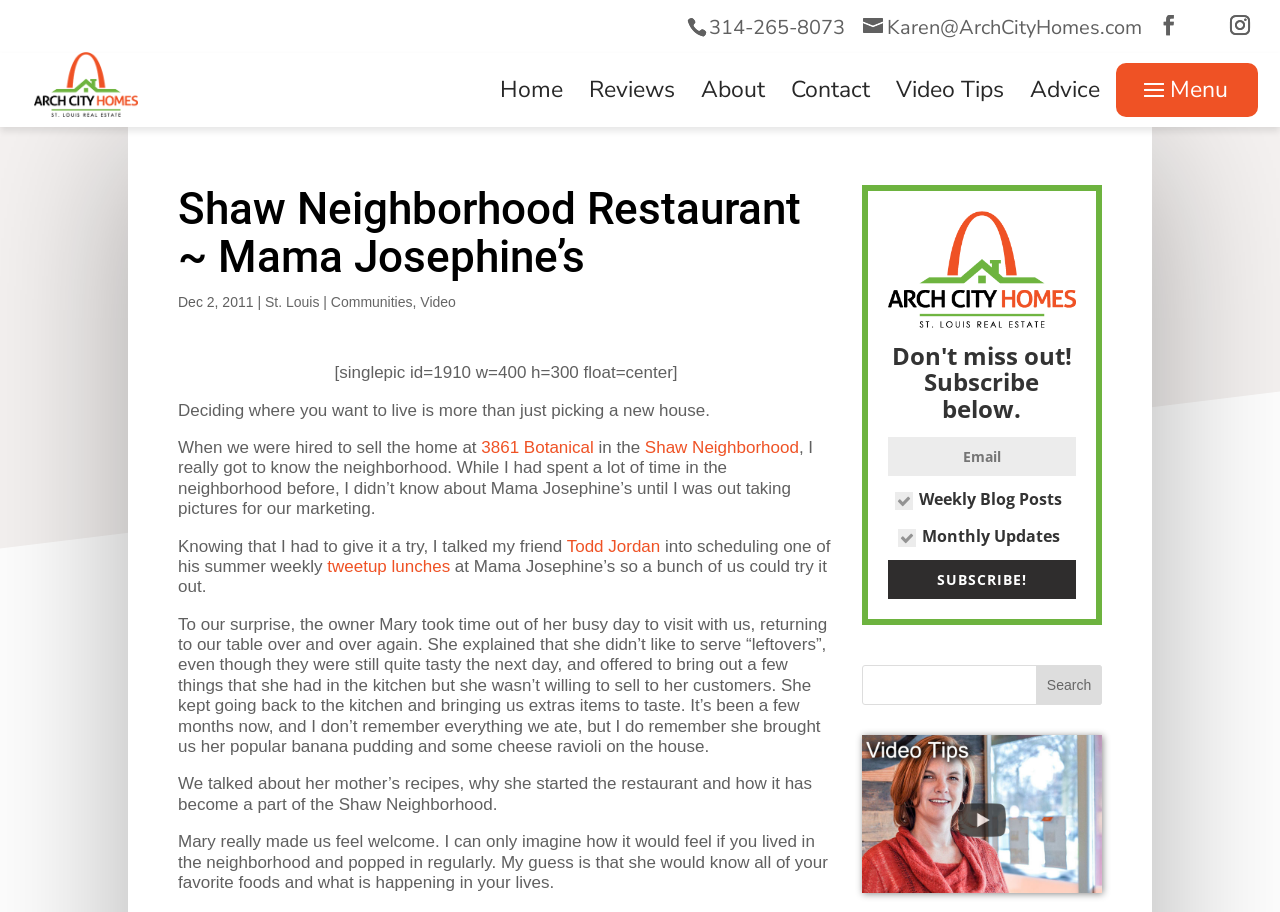What is the phone number of Arch City Homes?
Please provide a comprehensive answer based on the contents of the image.

The phone number is provided as a link '314-265-8073' at the top of the webpage.